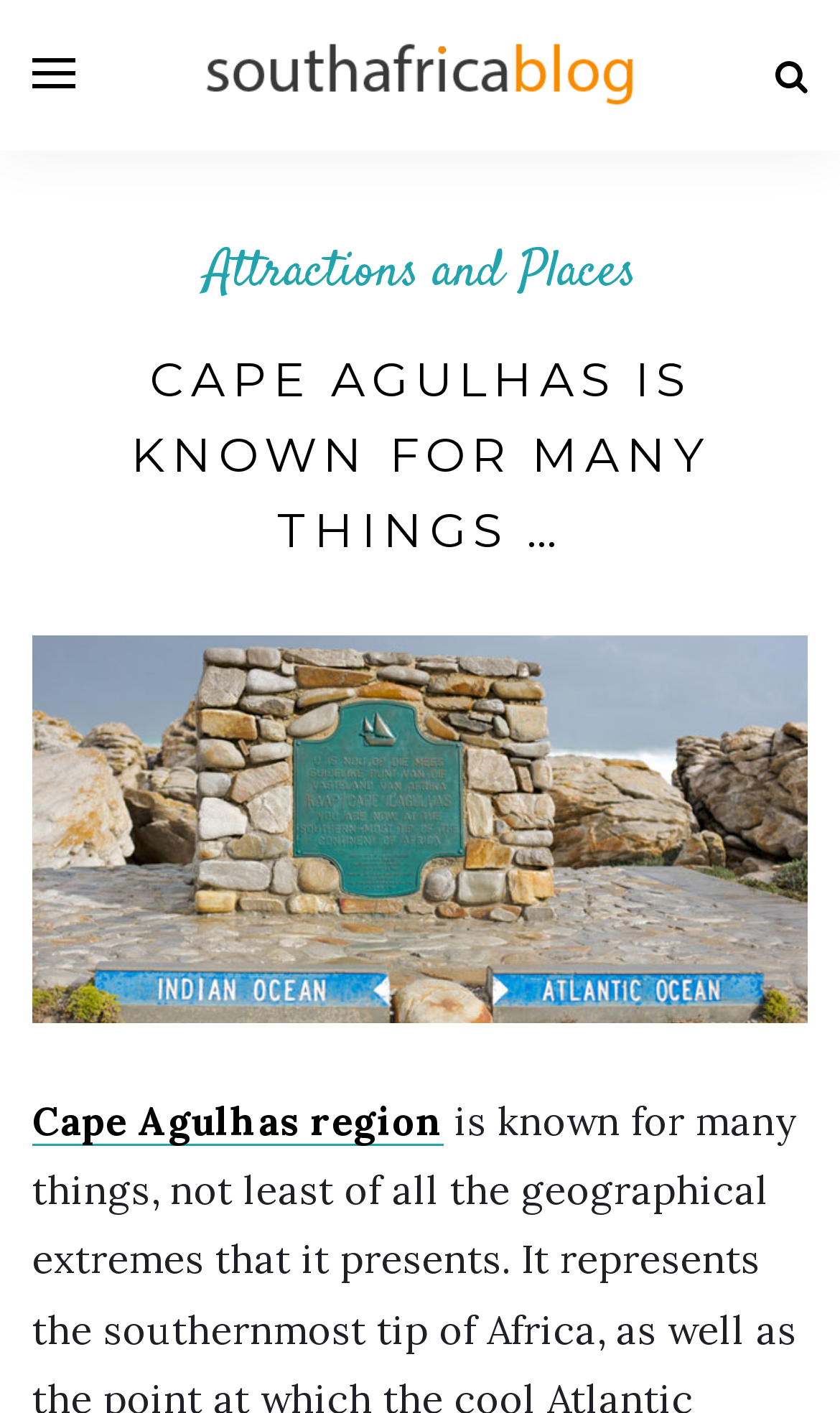Bounding box coordinates must be specified in the format (top-left x, top-left y, bottom-right x, bottom-right y). All values should be floating point numbers between 0 and 1. What are the bounding box coordinates of the UI element described as: St. Paul's Episcopal Church

None